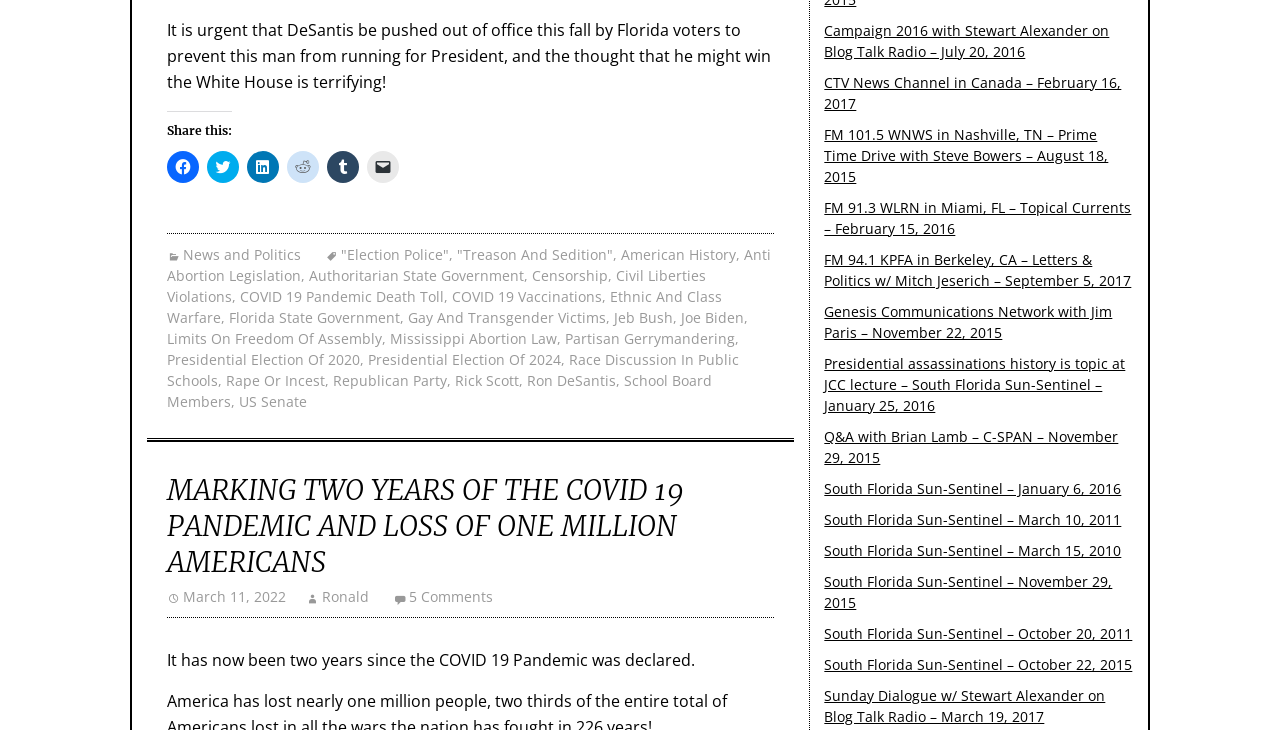Please find the bounding box coordinates of the section that needs to be clicked to achieve this instruction: "View news about Election Police".

[0.254, 0.335, 0.351, 0.361]